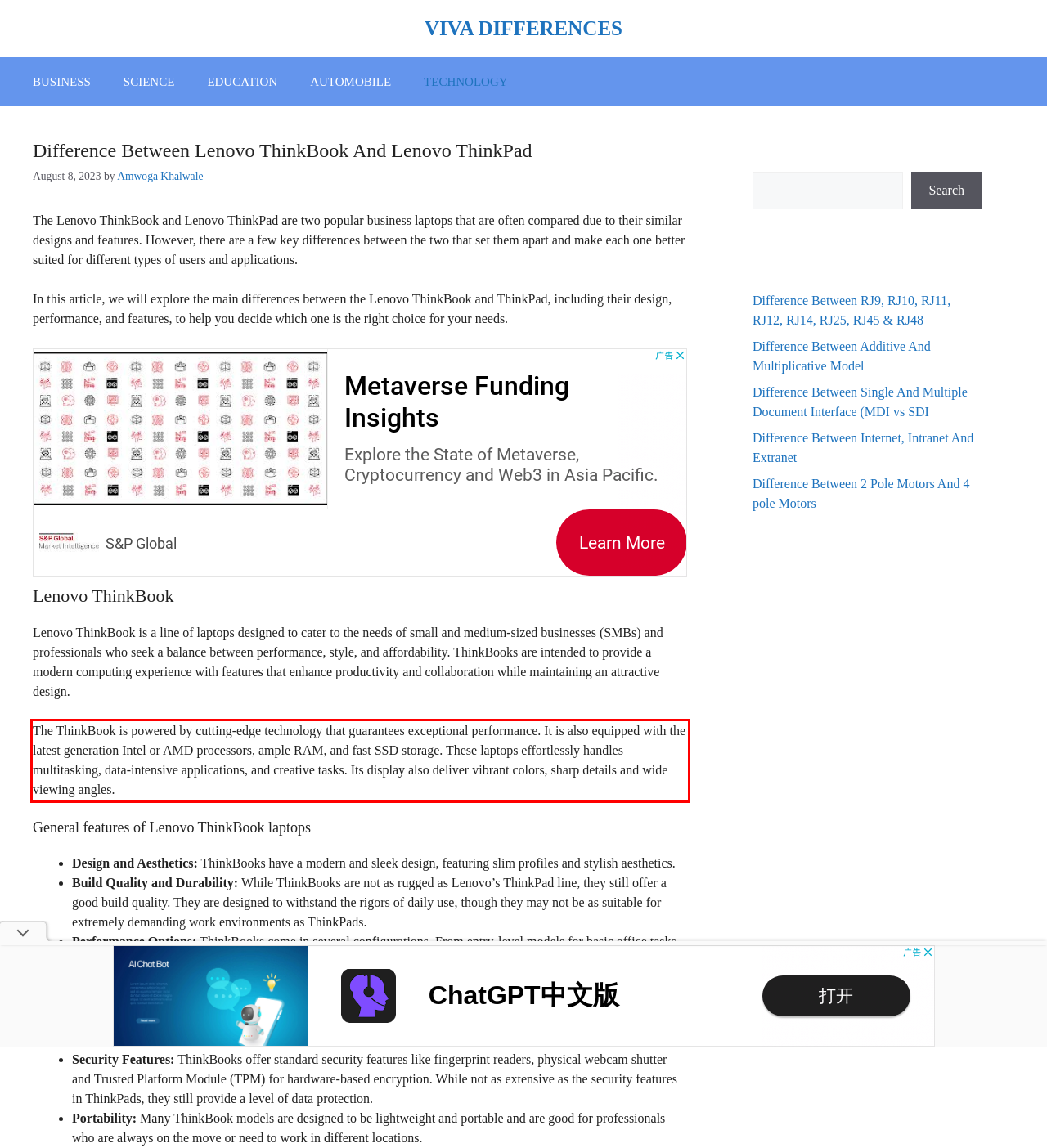There is a screenshot of a webpage with a red bounding box around a UI element. Please use OCR to extract the text within the red bounding box.

The ThinkBook is powered by cutting-edge technology that guarantees exceptional performance. It is also equipped with the latest generation Intel or AMD processors, ample RAM, and fast SSD storage. These laptops effortlessly handles multitasking, data-intensive applications, and creative tasks. Its display also deliver vibrant colors, sharp details and wide viewing angles.